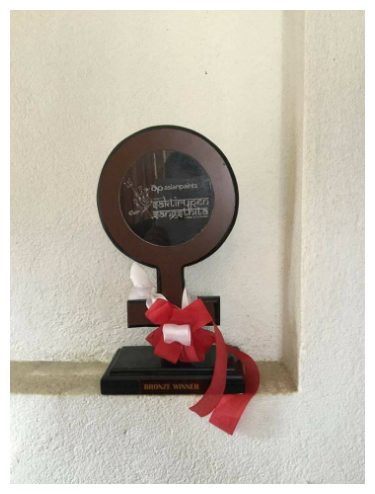What is the color of the ribbons on the trophy?
Using the information presented in the image, please offer a detailed response to the question.

The caption describes the trophy as being 'adorned with red and white ribbons', which suggests that the ribbons are a combination of these two colors.